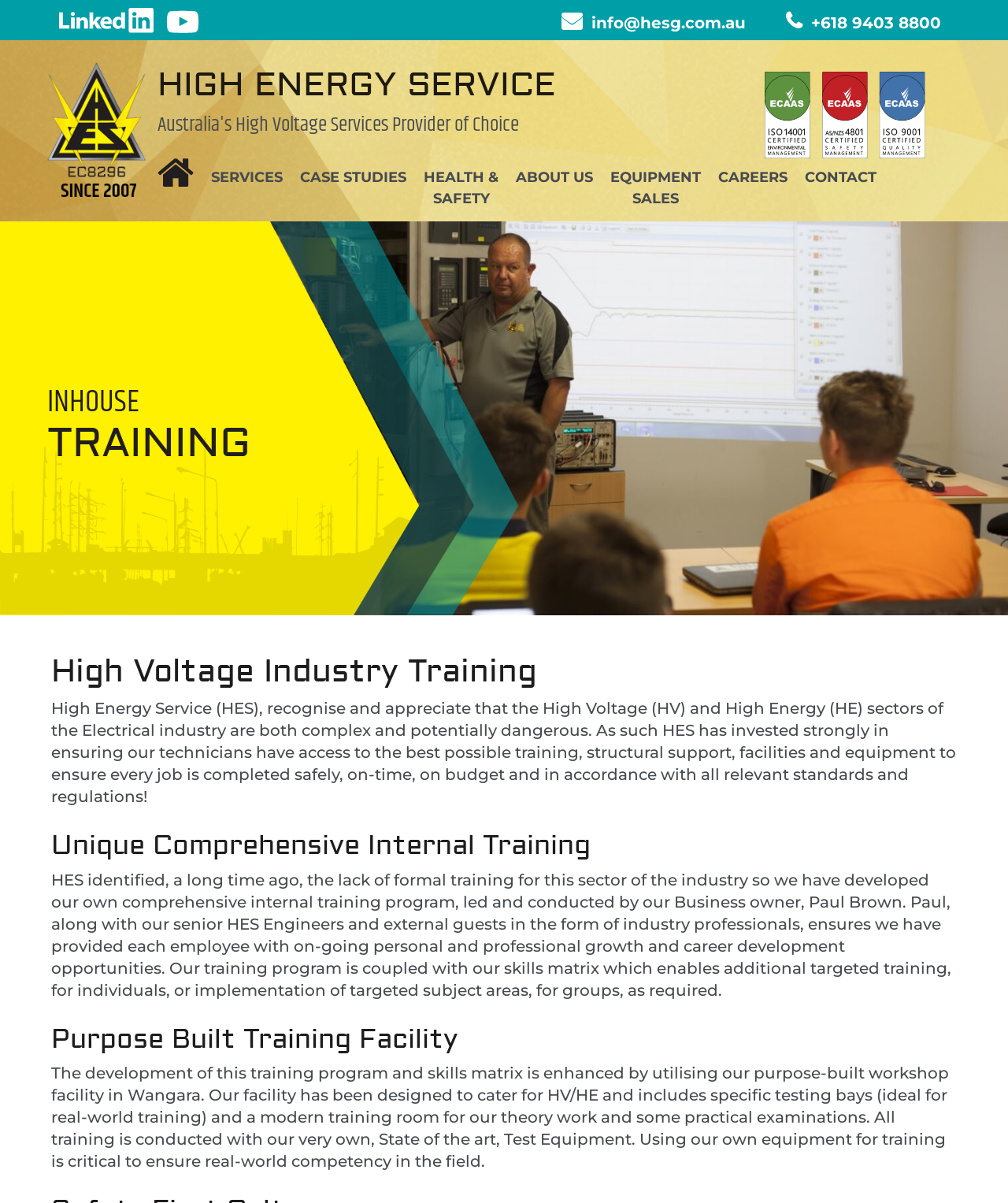Generate a detailed explanation of the webpage's features and information.

The webpage is about Inhouse Training provided by HIGH ENERGY SERVICE. At the top left, there is a logo of HESG, accompanied by the company name "HIGH ENERGY SERVICE" in a larger font. Below the logo, there are several links, including "info@hesg.com.au" and "+618 9403 8800", which are likely contact information. 

To the right of the logo, there are several navigation links, including "SERVICES", "CASE STUDIES", "HEALTH & SAFETY", "ABOUT US", "EQUIPMENT SALES", "CAREERS", and "CONTACT". These links are arranged horizontally and are evenly spaced.

Below the navigation links, there is a heading "INHOUSE TRAINING" in a larger font. Below the heading, there is an image that takes up about half of the page width. 

The main content of the page is divided into three sections, each with a heading. The first section is about "High Voltage Industry Training", which describes the importance of training in the high voltage industry. The second section is about "Unique Comprehensive Internal Training", which explains the company's internal training program. The third section is about "Purpose Built Training Facility", which describes the company's training facility.

Each section has a heading and a block of text that provides more information about the topic. The text is arranged in a single column and takes up most of the page width. There are no images in the main content area, except for the one below the "INHOUSE TRAINING" heading.